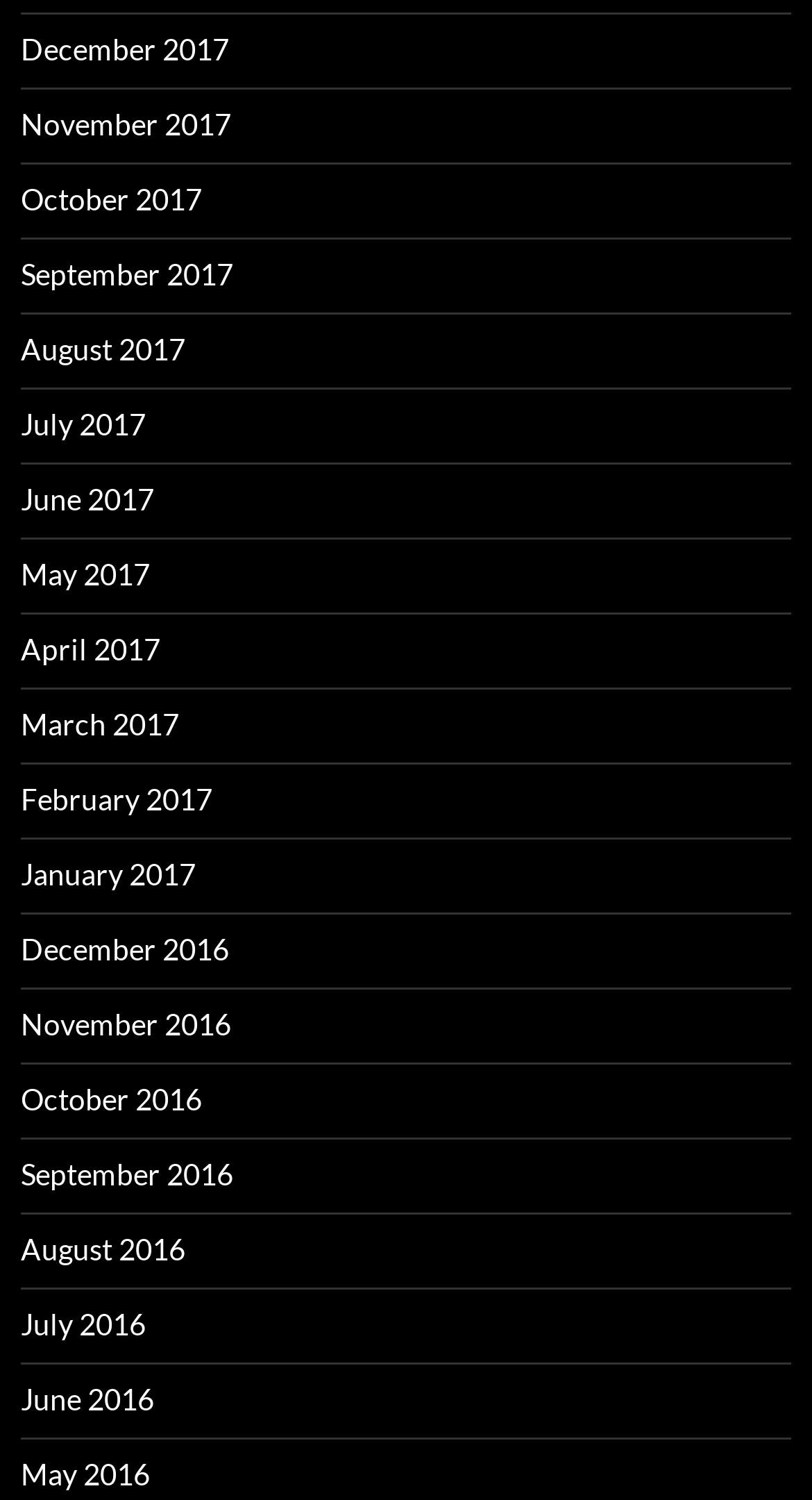How many months are listed?
Based on the image, respond with a single word or phrase.

24